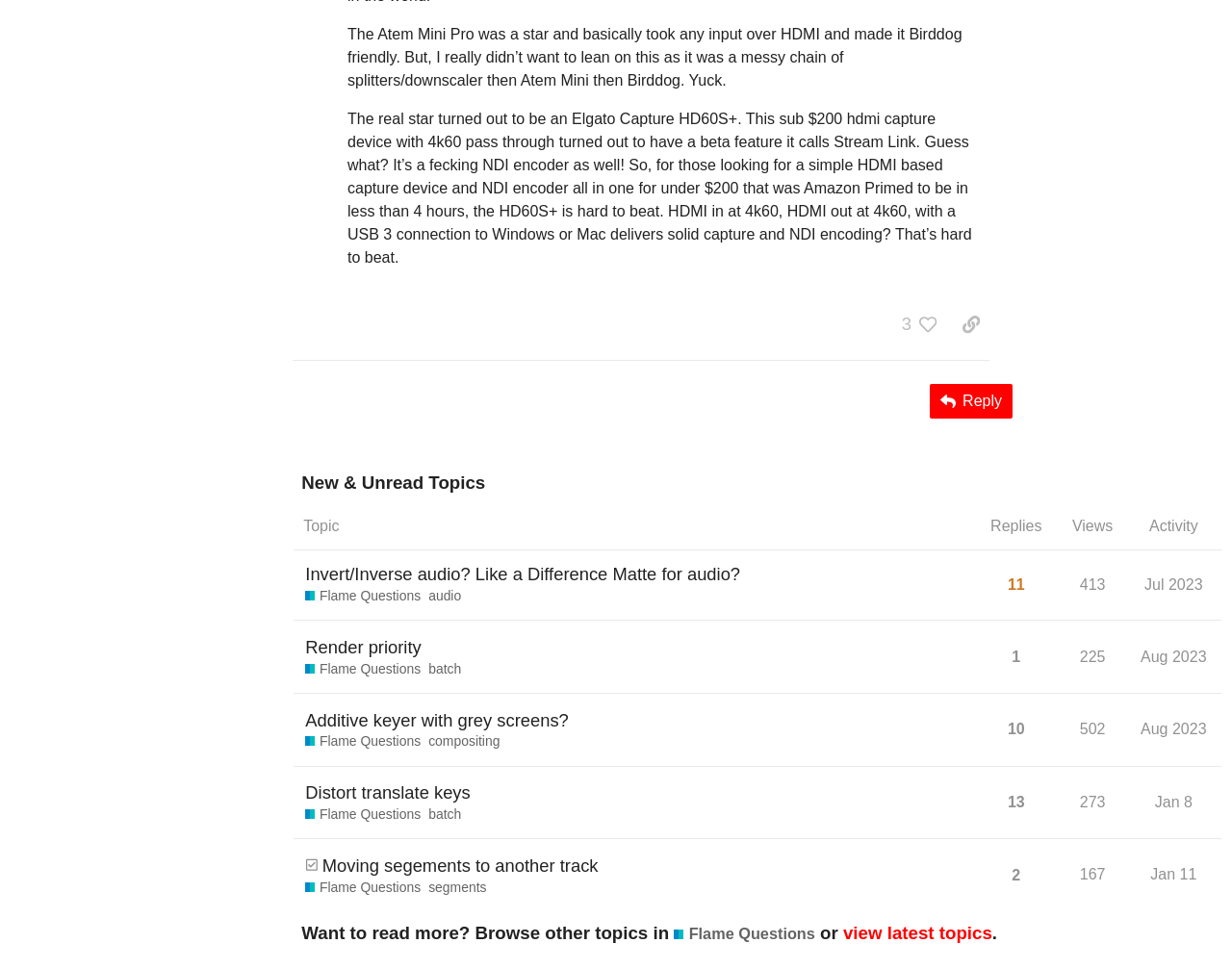Please identify the bounding box coordinates of the element's region that I should click in order to complete the following instruction: "Click the 'Platform' link". The bounding box coordinates consist of four float numbers between 0 and 1, i.e., [left, top, right, bottom].

None